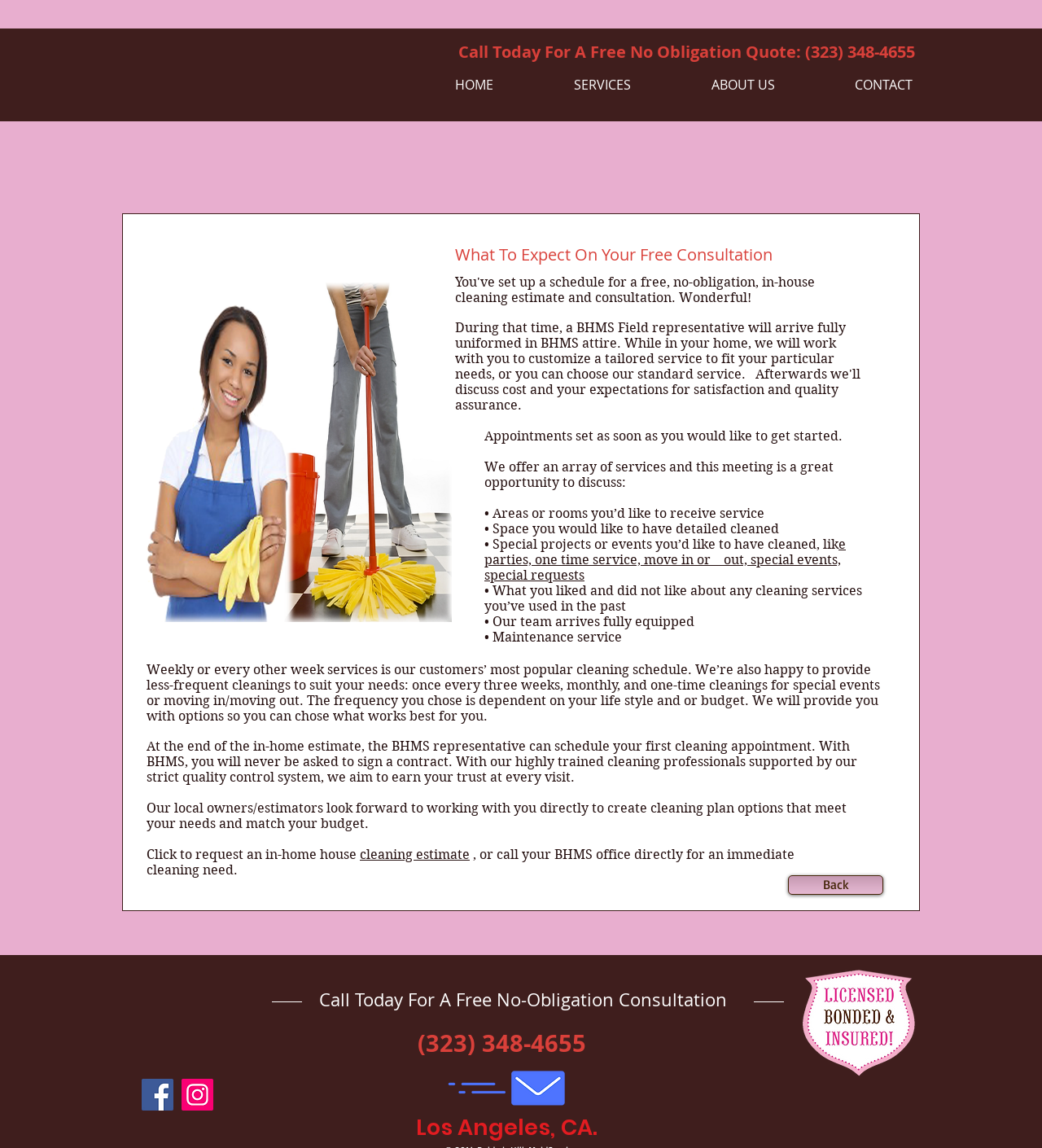Provide the bounding box coordinates for the UI element that is described as: "cleaning estimate".

[0.345, 0.738, 0.451, 0.751]